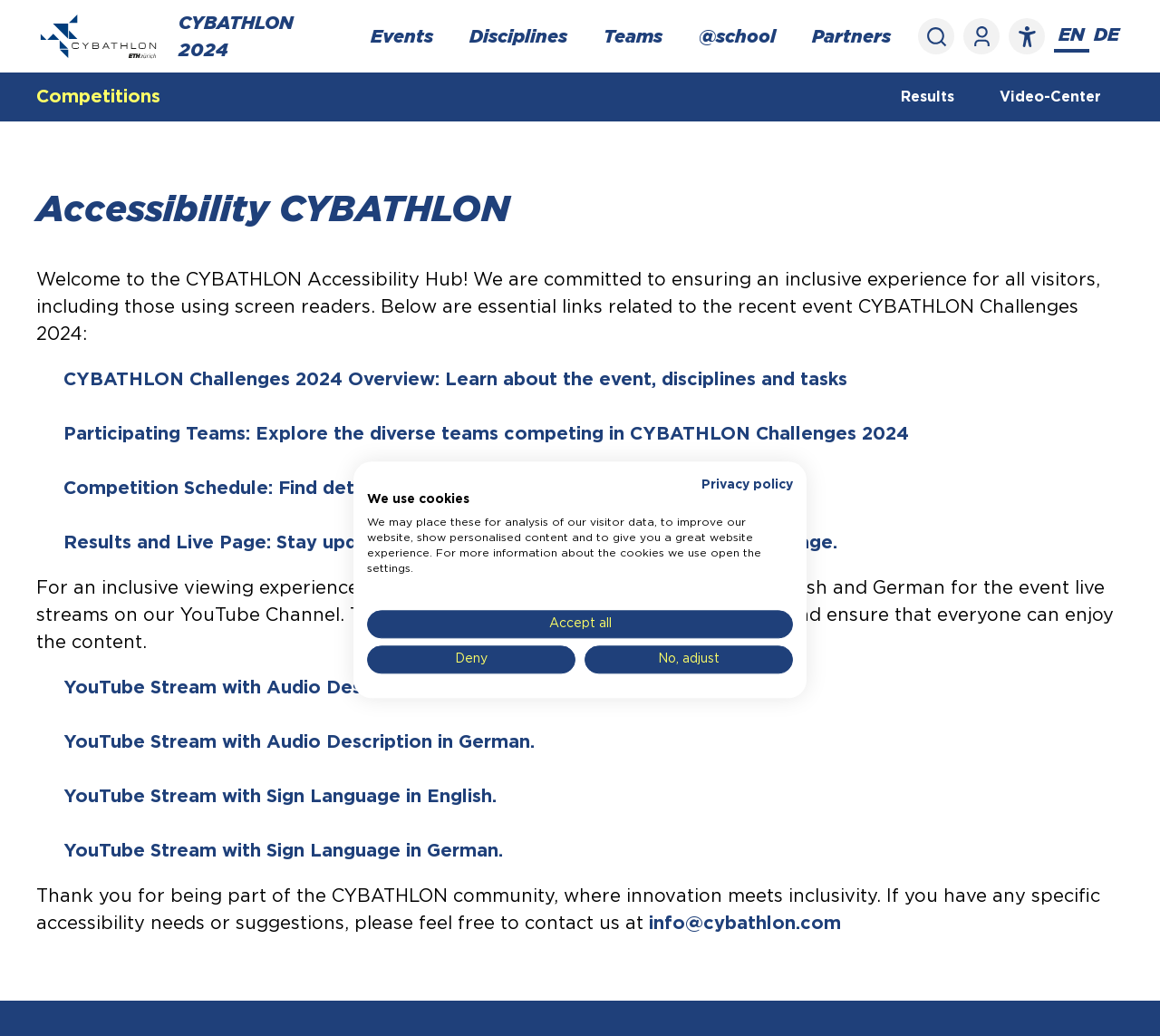What is the first link in the main navigation?
Using the image provided, answer with just one word or phrase.

CYBATHLON ETH Zürich – Logo